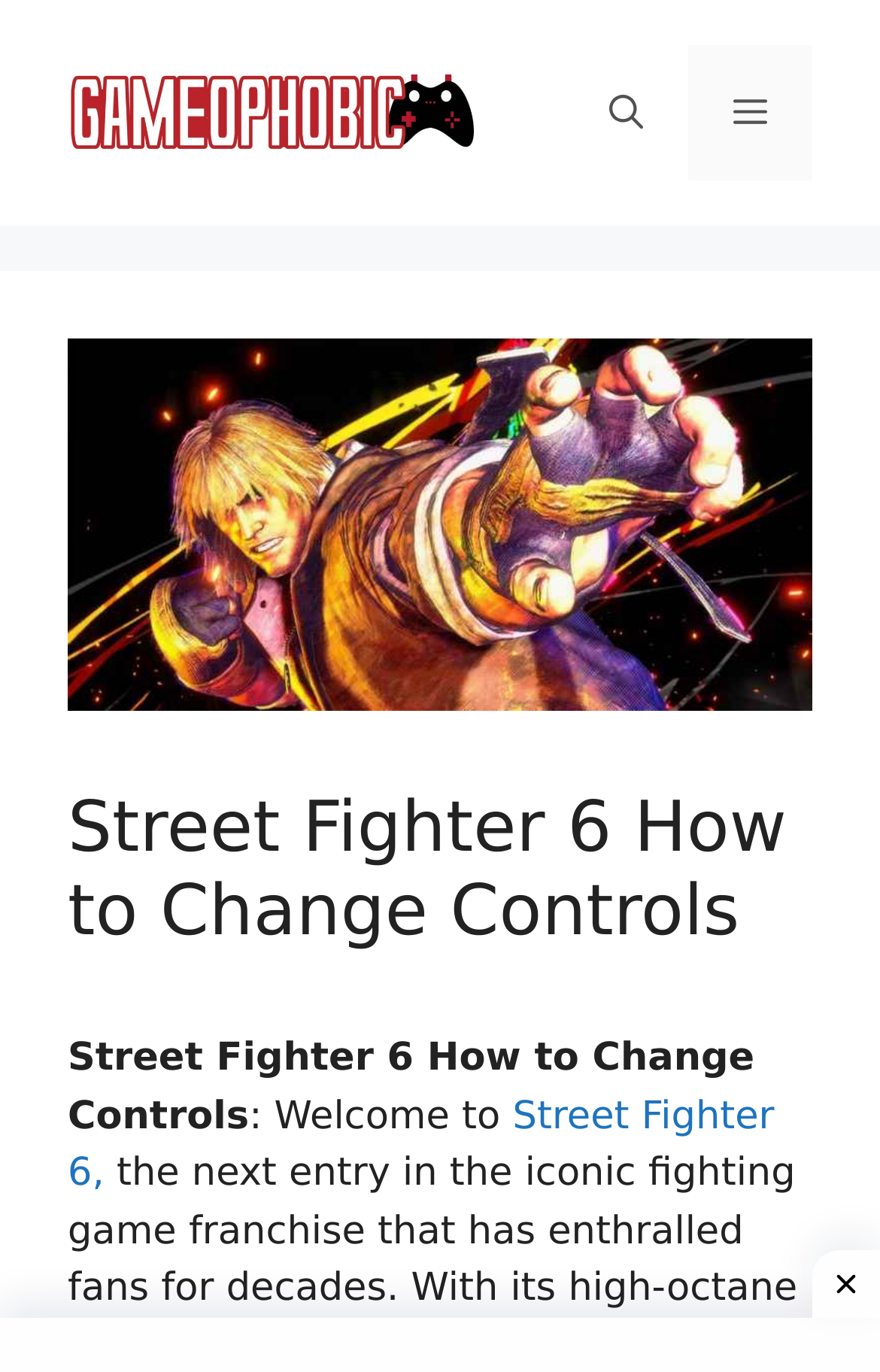Generate the text content of the main headline of the webpage.

Street Fighter 6 How to Change Controls